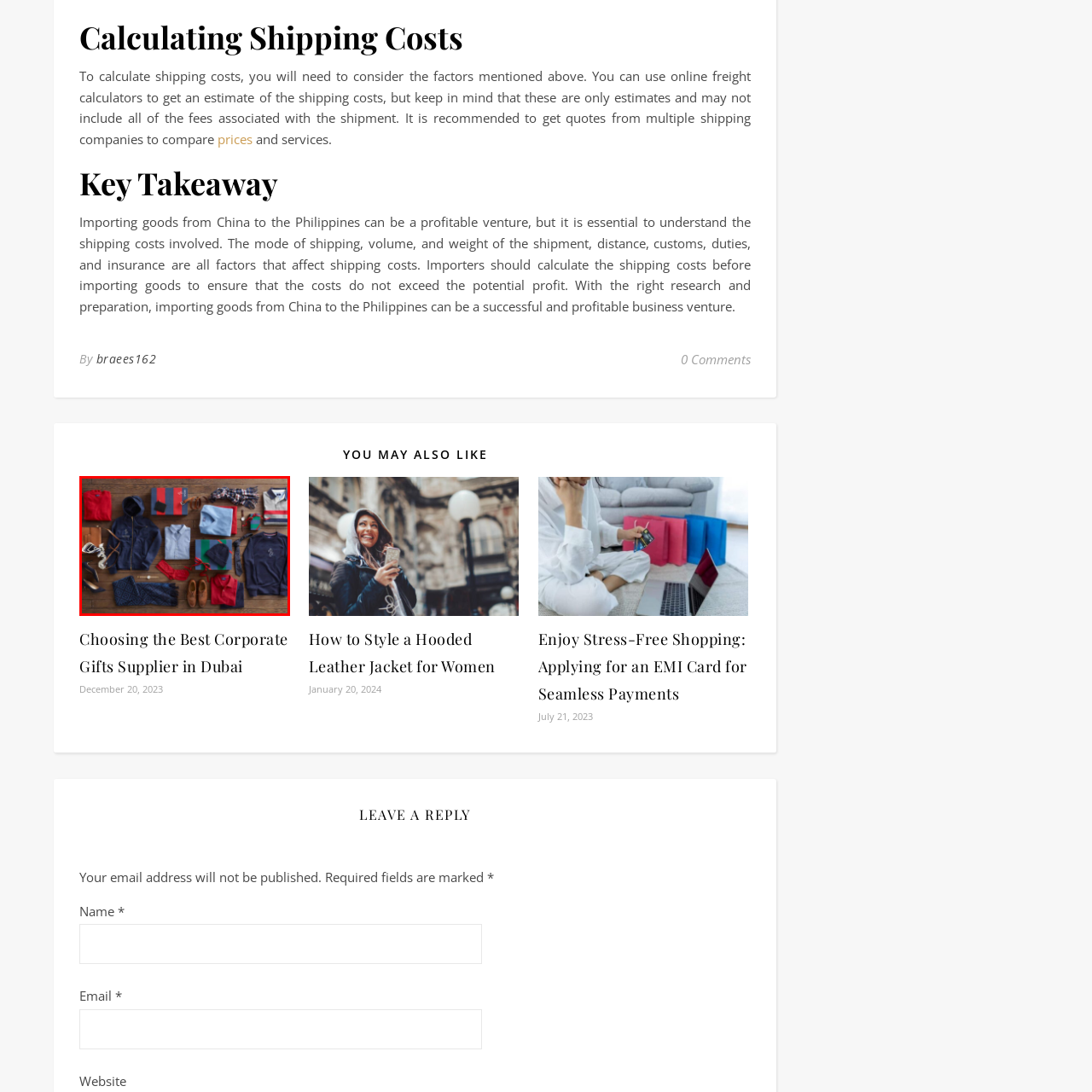Examine the image inside the red outline, What is the theme hinted at by the gift boxes?
 Answer with a single word or phrase.

Festive or gifting